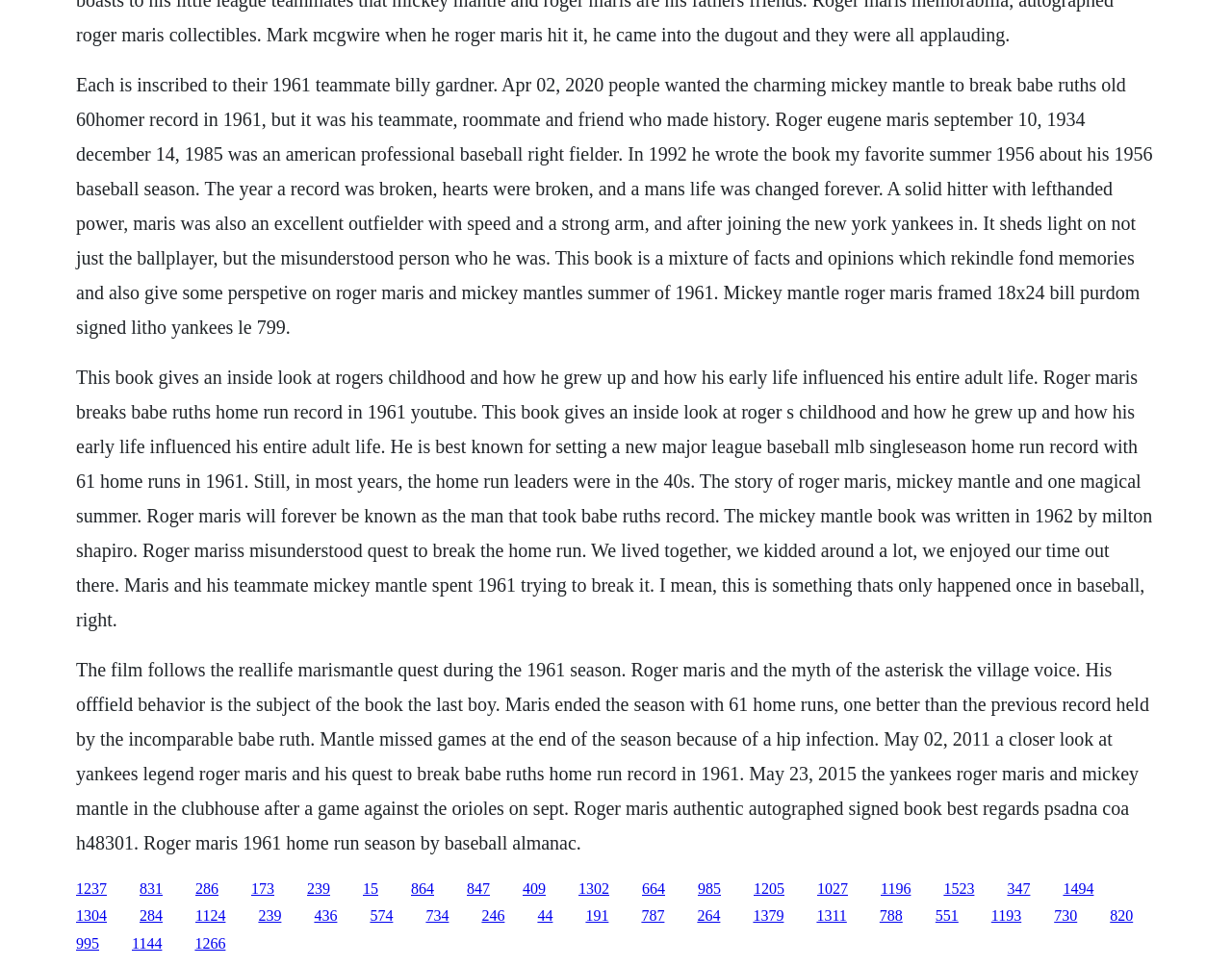Please specify the bounding box coordinates of the region to click in order to perform the following instruction: "Learn more about the team".

None